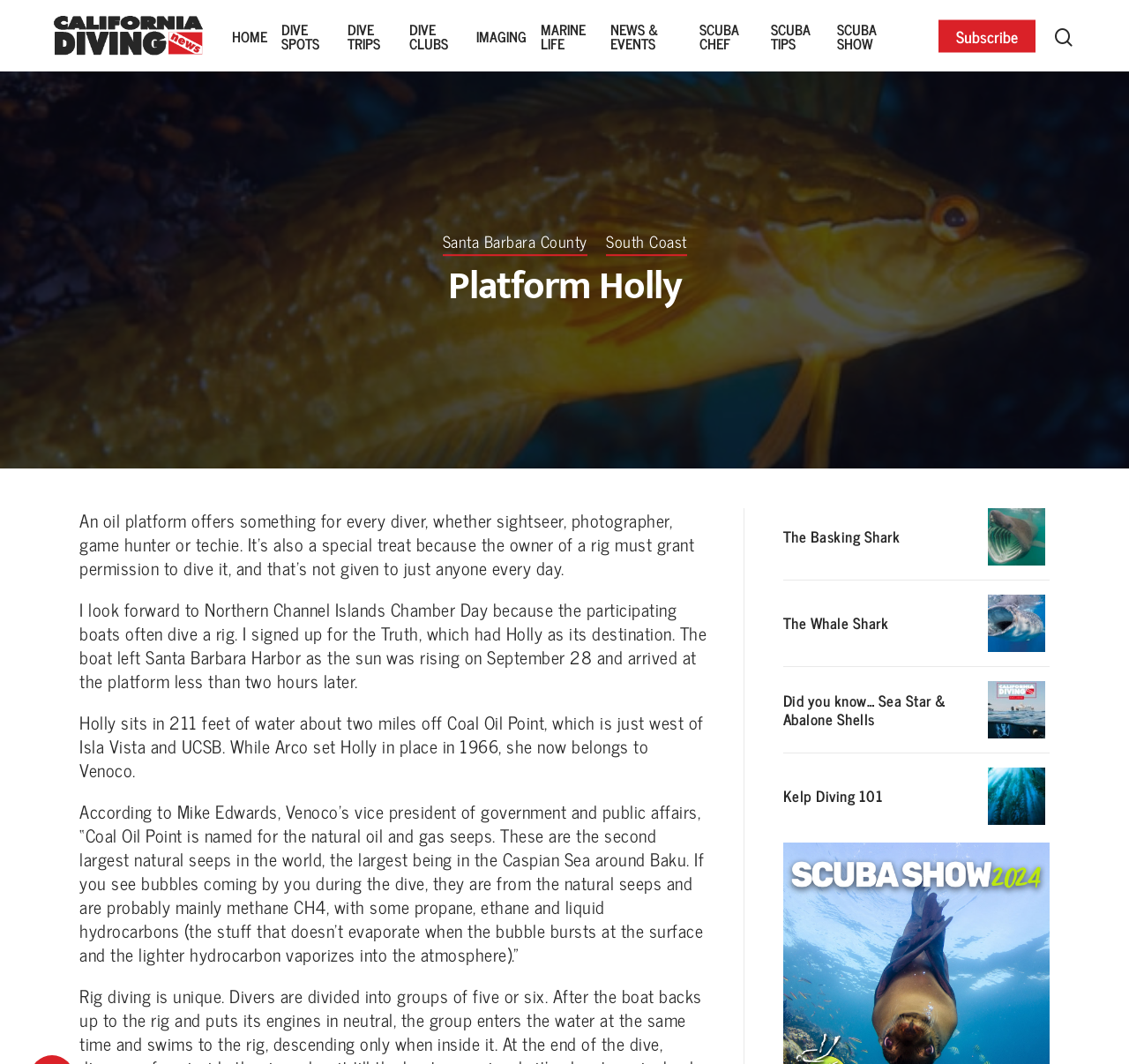Based on the image, give a detailed response to the question: How deep is the water where the platform is located?

The depth of the water is mentioned in the text 'Holly sits in 211 feet of water about two miles off Coal Oil Point, which is just west of Isla Vista and UCSB.'